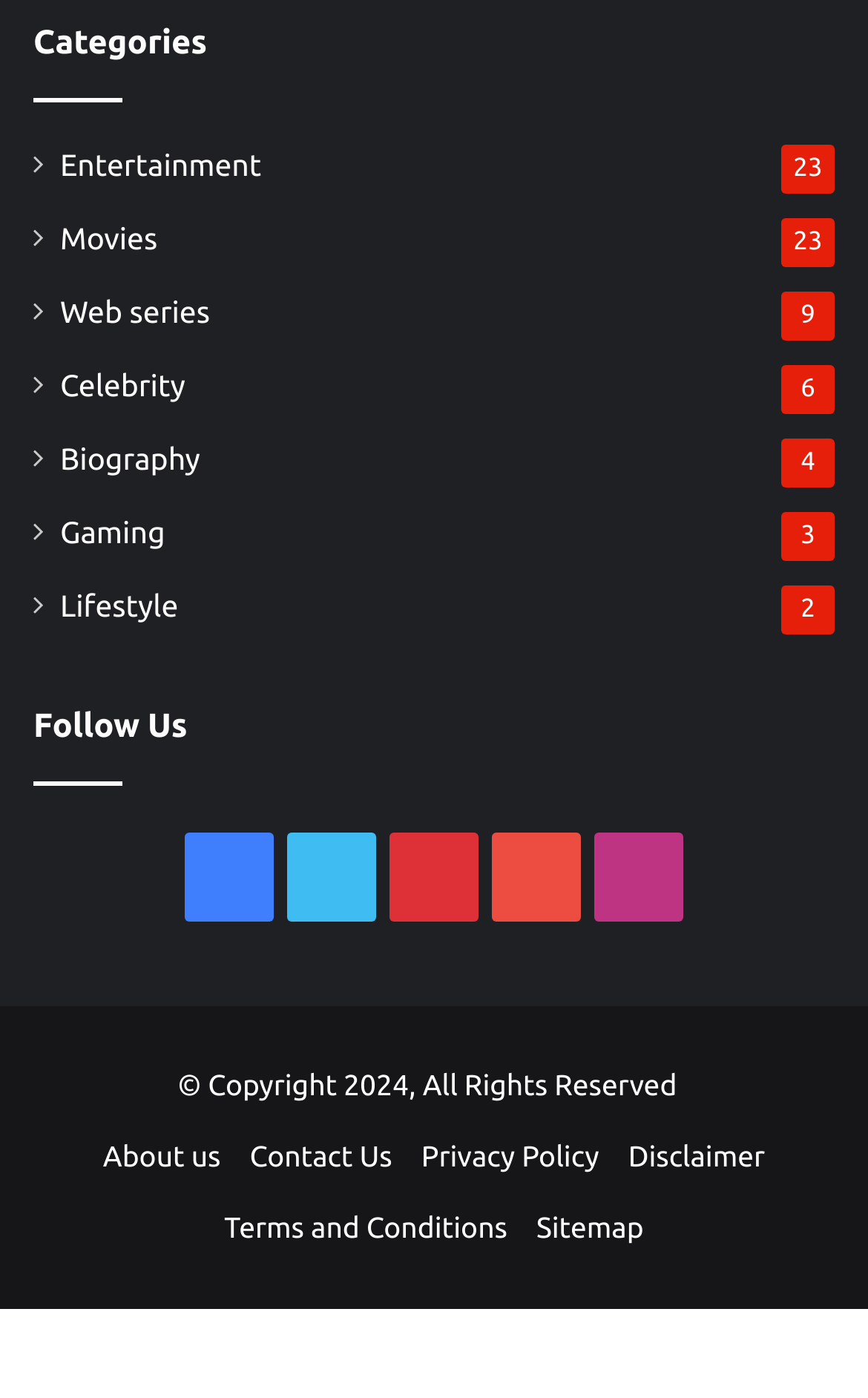Determine the bounding box coordinates of the area to click in order to meet this instruction: "Follow us on Facebook".

[0.213, 0.596, 0.315, 0.66]